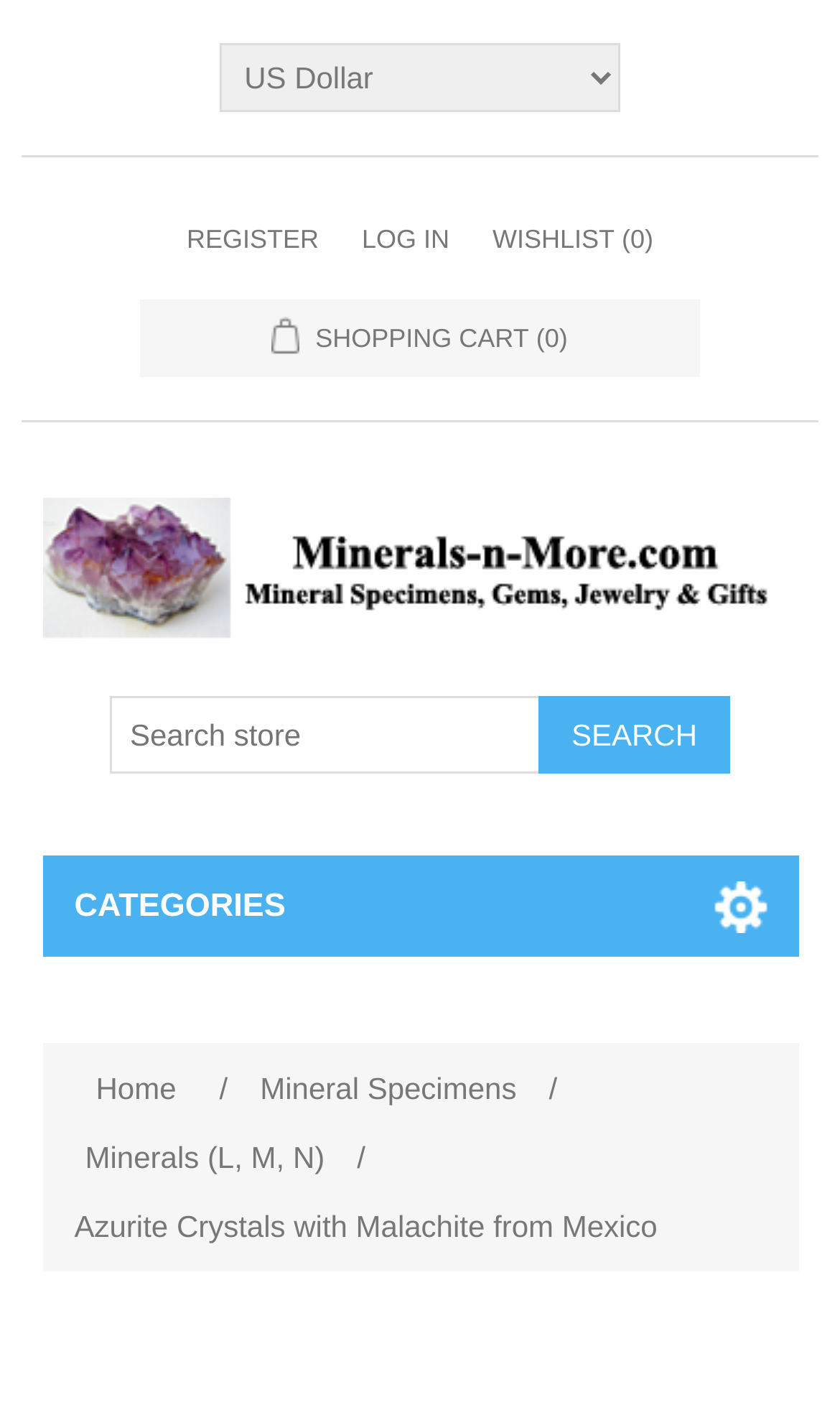Look at the image and write a detailed answer to the question: 
What is the purpose of the textbox?

I found a textbox element with a label 'Search store', indicating that its purpose is to allow users to search for items within the store.